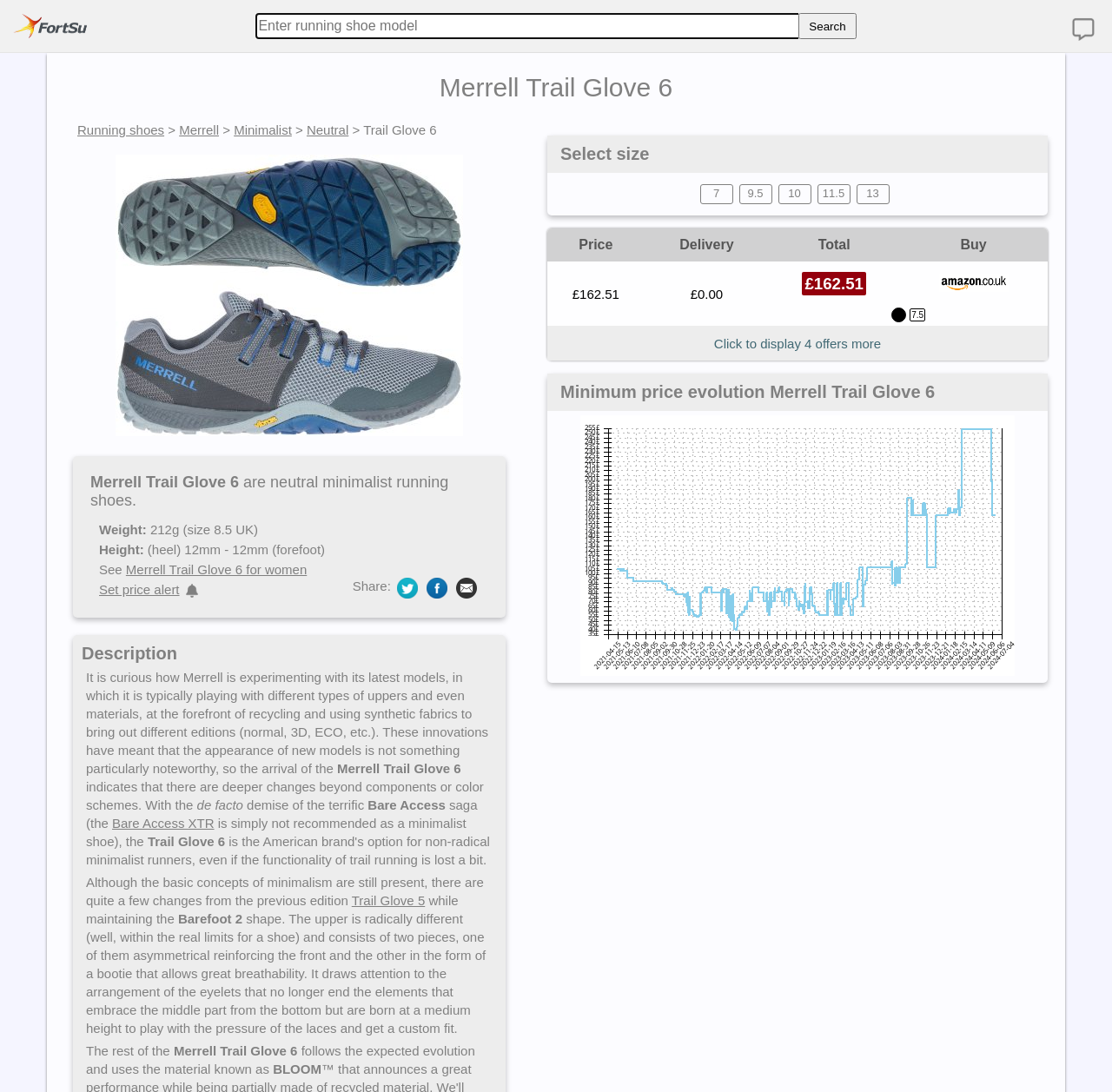For the given element description Running shoes, determine the bounding box coordinates of the UI element. The coordinates should follow the format (top-left x, top-left y, bottom-right x, bottom-right y) and be within the range of 0 to 1.

[0.07, 0.112, 0.148, 0.126]